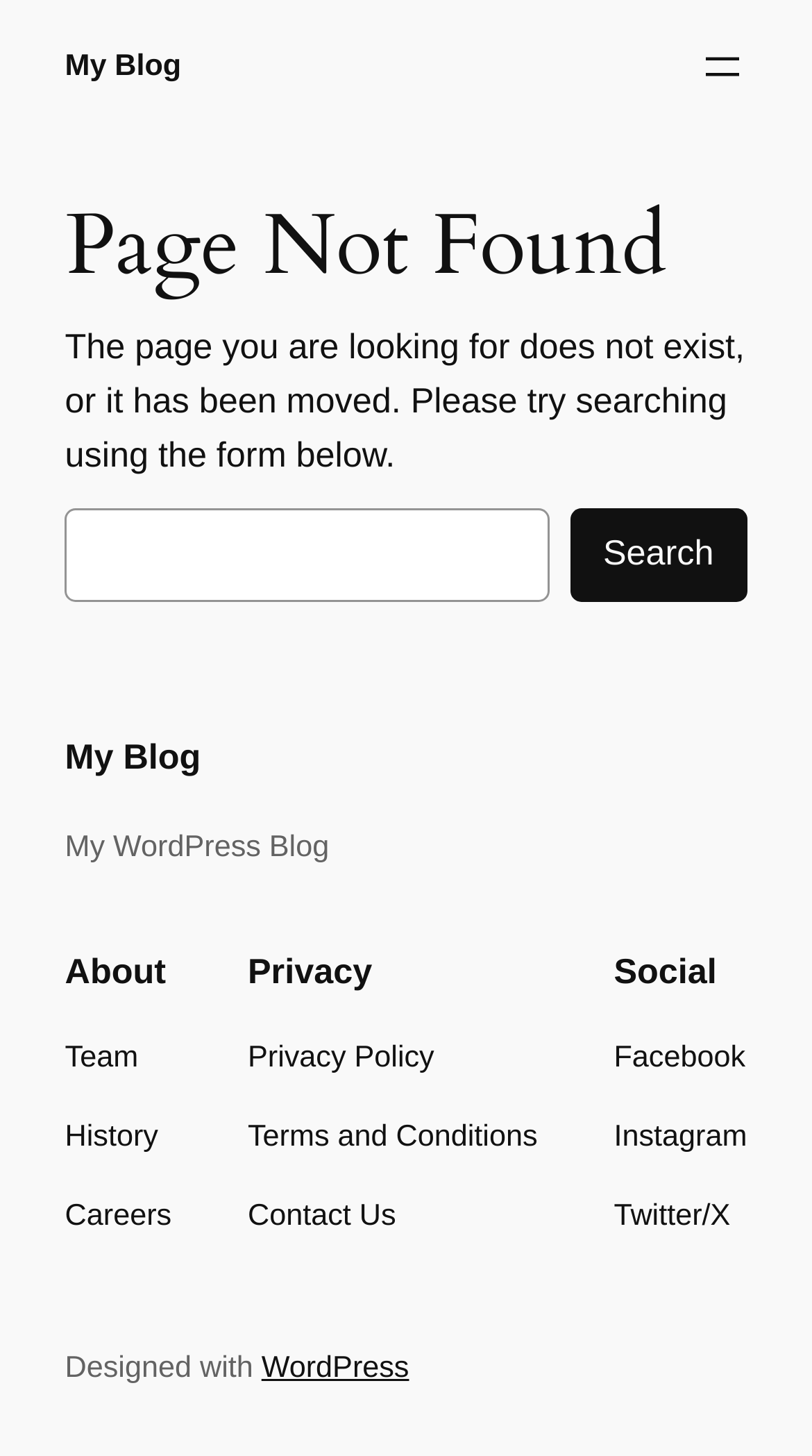Determine the bounding box for the described UI element: "Team".

[0.08, 0.71, 0.17, 0.742]